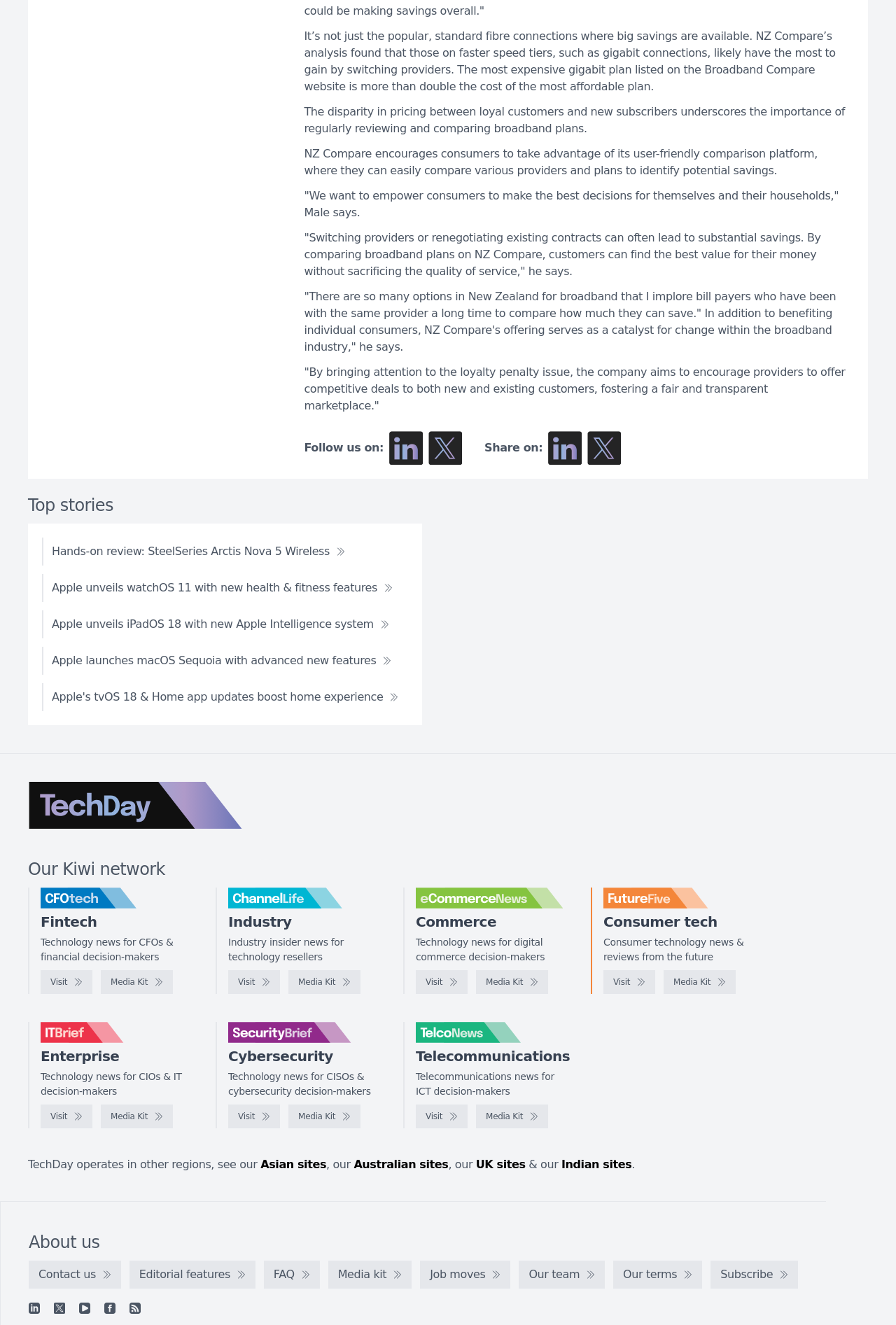Identify the coordinates of the bounding box for the element described below: "Visit". Return the coordinates as four float numbers between 0 and 1: [left, top, right, bottom].

[0.464, 0.732, 0.522, 0.75]